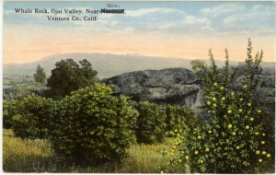Provide a thorough description of the contents of the image.

This vintage postcard depicts the iconic Whale Rock in the Ojai Valley, located near Ventura County, California. The image showcases a serene landscape characterized by lush greenery, with vibrant yellow citrus trees prominently featured in the foreground. Whale Rock, a distinctive geological formation, rises majestically in the background, under a softly colored sky at sunset. The scene captures the natural beauty and tranquil ambiance of the Ojai Valley, reflecting the area's charm and significance as a historical touring destination for visitors in the late 19th century.